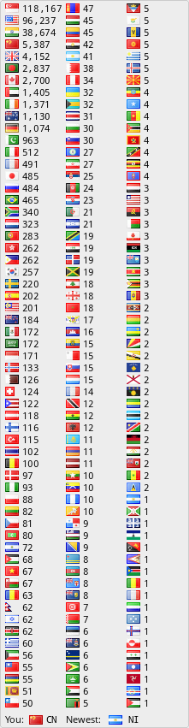Thoroughly describe the content and context of the image.

The image displays a vibrant array of flags representing various countries, arranged methodically to indicate the number of readers from each nation. Each flag is accompanied by a numerical value, denoting the specific count of readers from that country. This visual representation appears to be part of a "Flag Counter," reflecting the global reach and readership of a blog or website. The flags are organized neatly in rows, creating a colorful and informative display that showcases international engagement and audience diversity.